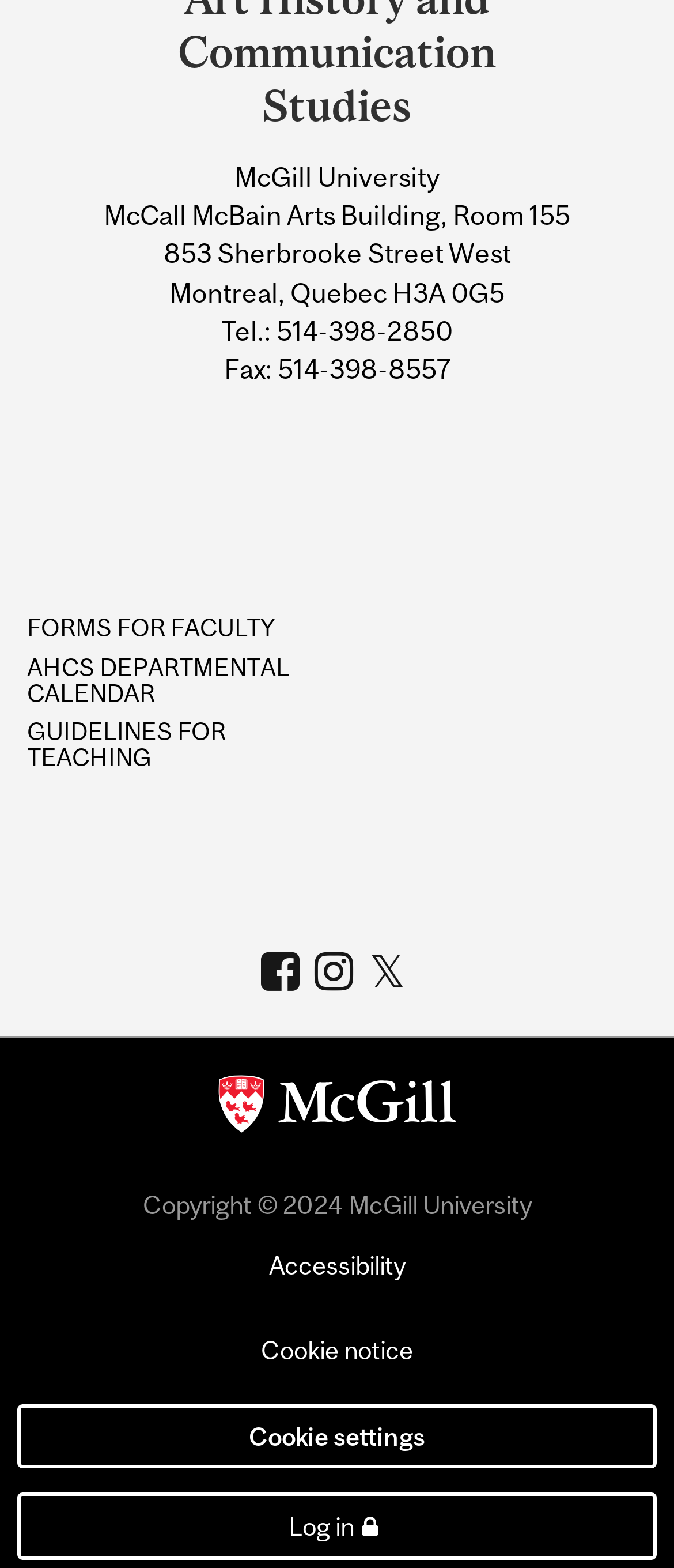Please provide a brief answer to the question using only one word or phrase: 
What is the phone number of the university?

514-398-2850